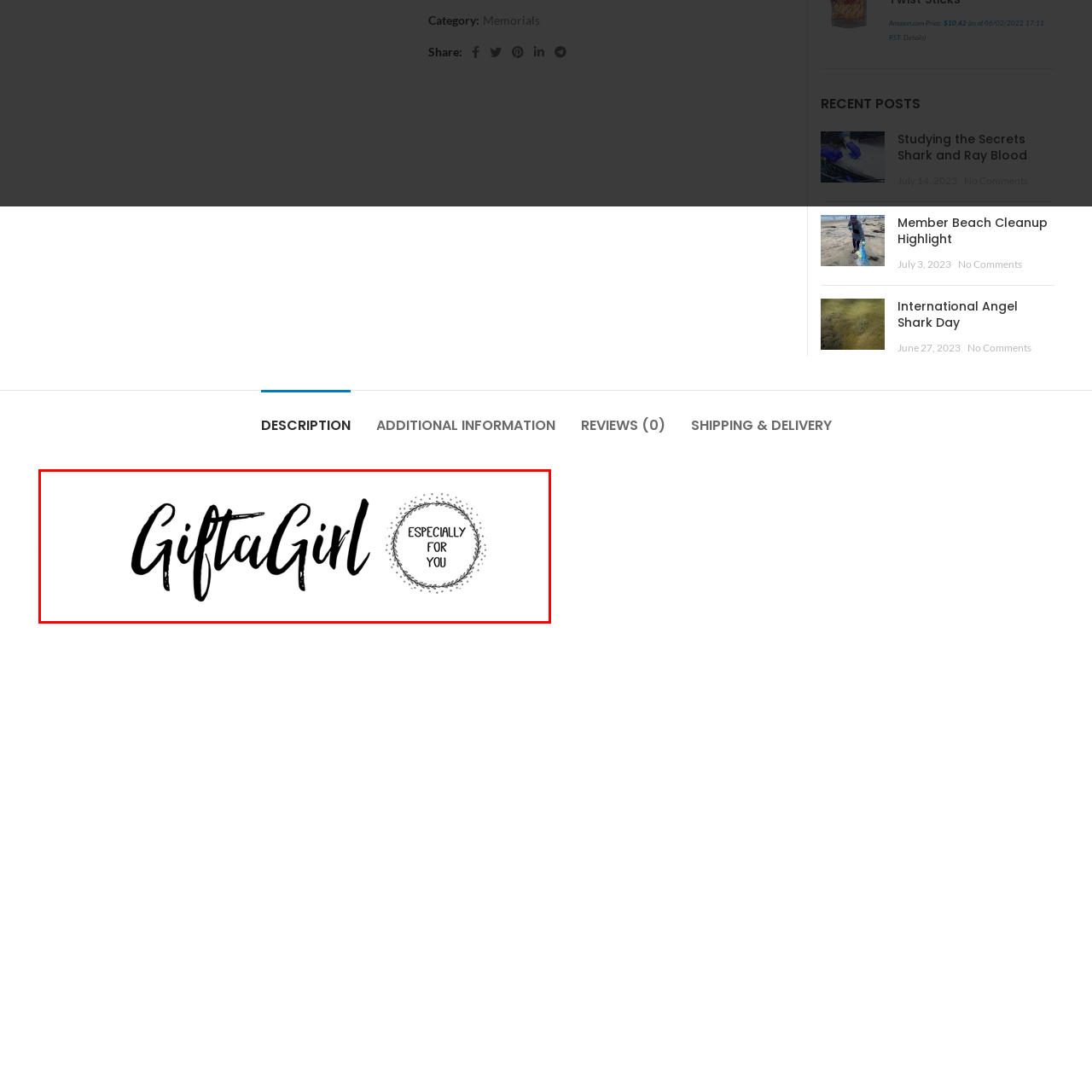What is the focus of the products offered by the brand?
Study the image framed by the red bounding box and answer the question in detail, relying on the visual clues provided.

The caption explains that the brand focuses on unique and heartfelt gifts, which is reinforced by the thoughtful nature of the products and the 'Especially For You' emblem, suggesting a personalized and considerate approach to gifting.